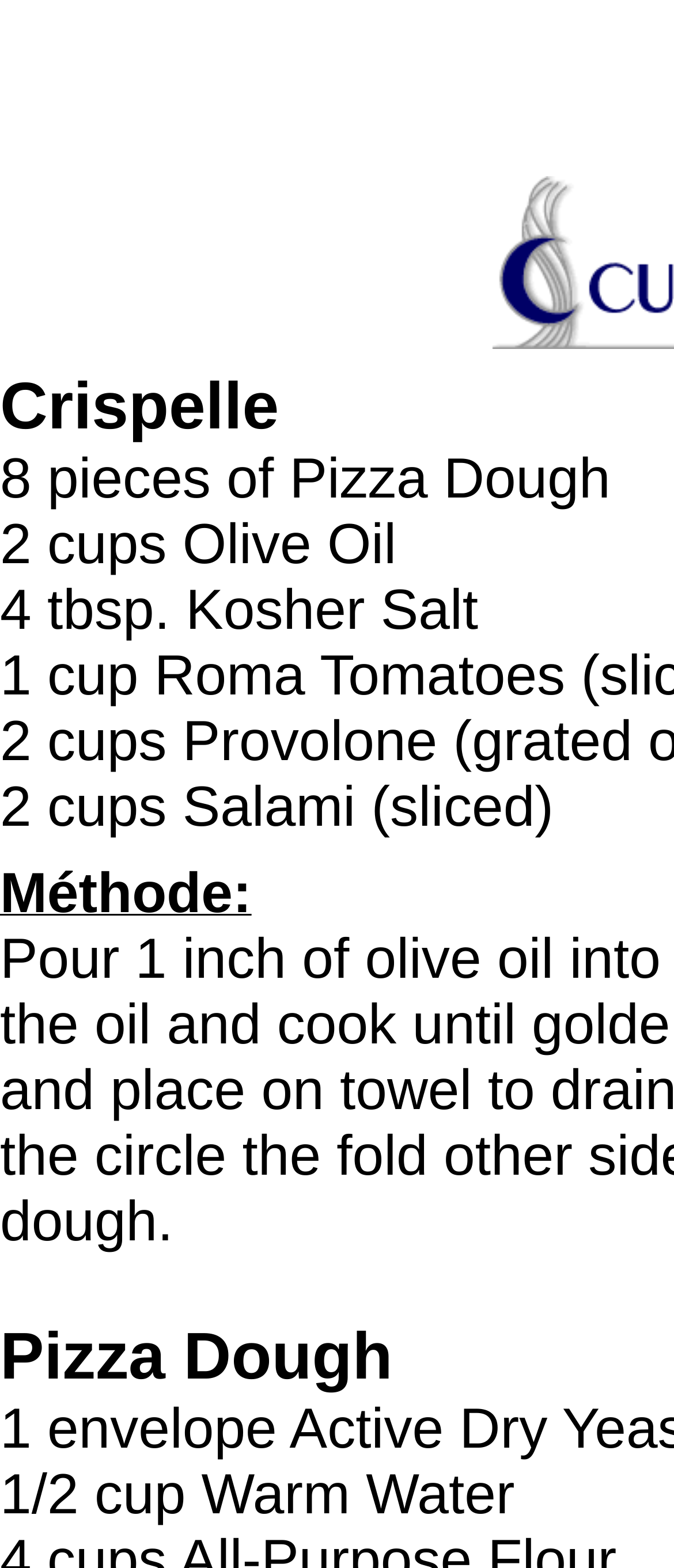Provide a brief response using a word or short phrase to this question:
What is the name of the dish?

Crispelle